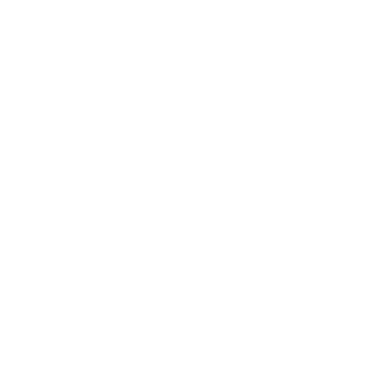Thoroughly describe everything you see in the image.

The image features a "Bandlock Quick Open Closure," which is part of a collection of related products available for purchase. This innovative product is designed to offer a secure yet easily operable closure mechanism, making it ideal for various applications where quick access is beneficial. The image is presented in a visually appealing format, emphasizing its functionality and style. Positioned alongside other similar items, it invites customers to explore options and consider adding this efficient closure to their cart for enhanced convenience.